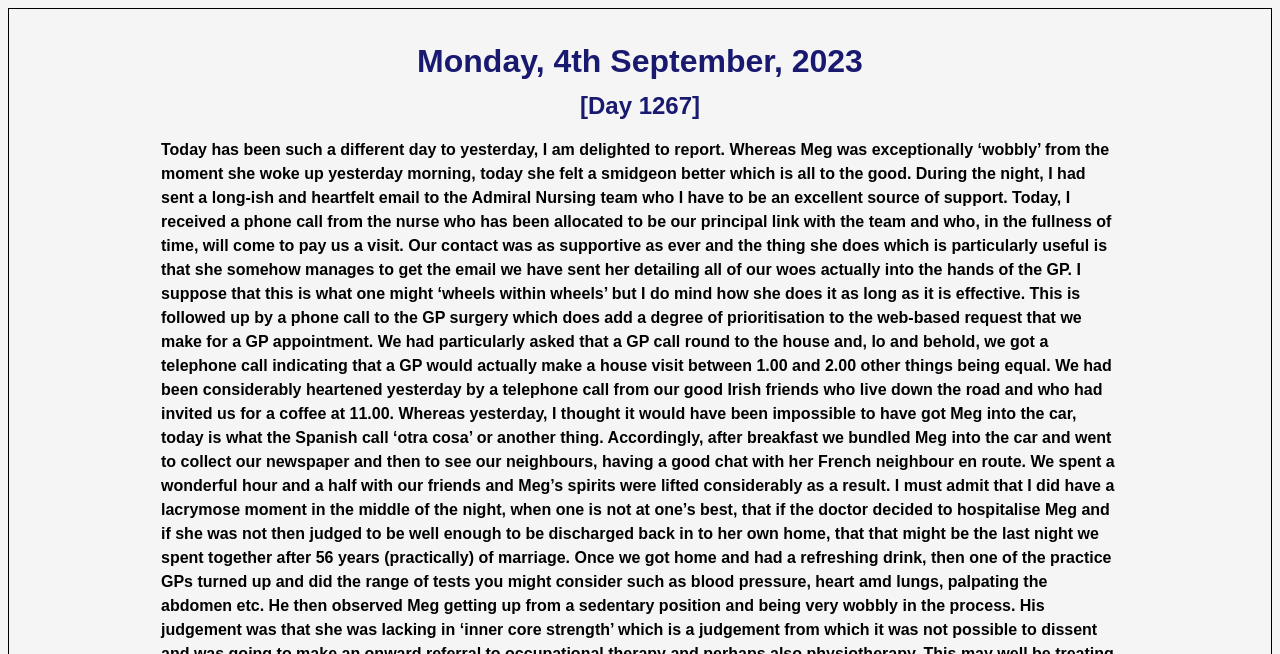Identify the title of the webpage and provide its text content.

Monday, 4th September, 2023